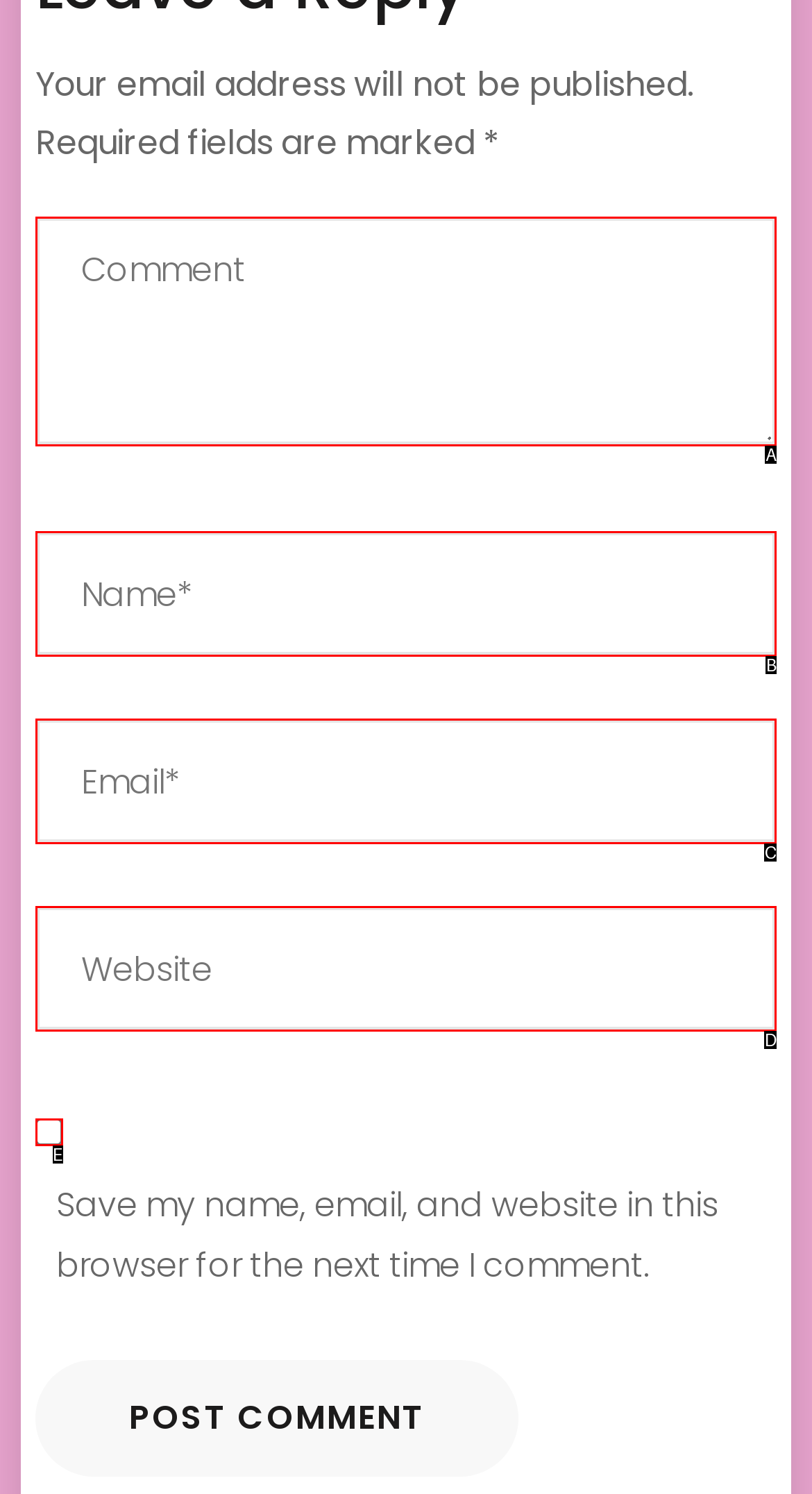Match the following description to a UI element: name="url" placeholder="Website"
Provide the letter of the matching option directly.

D